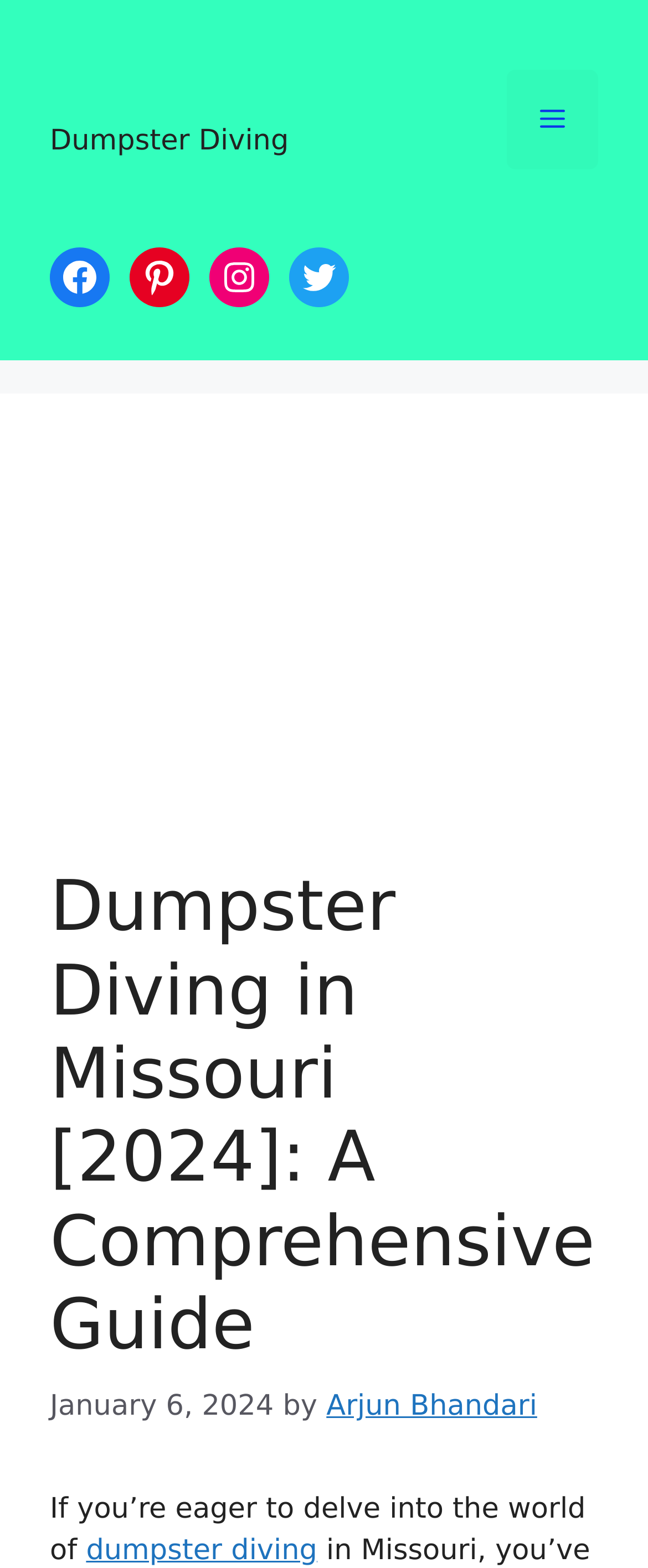Identify the bounding box of the UI element that matches this description: "Arjun Bhandari".

[0.504, 0.886, 0.829, 0.908]